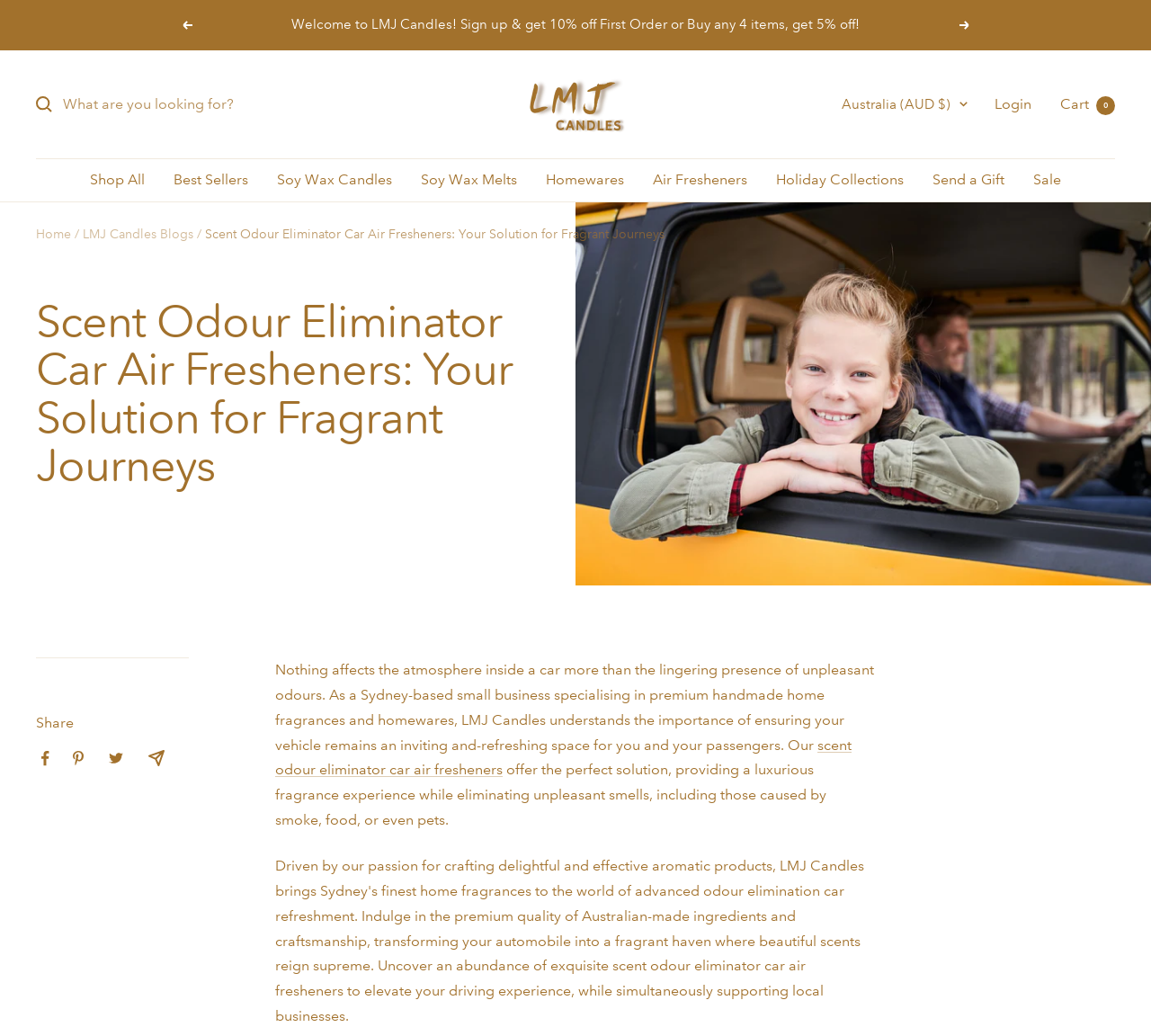Determine the bounding box for the HTML element described here: "Best Sellers". The coordinates should be given as [left, top, right, bottom] with each number being a float between 0 and 1.

[0.151, 0.161, 0.216, 0.185]